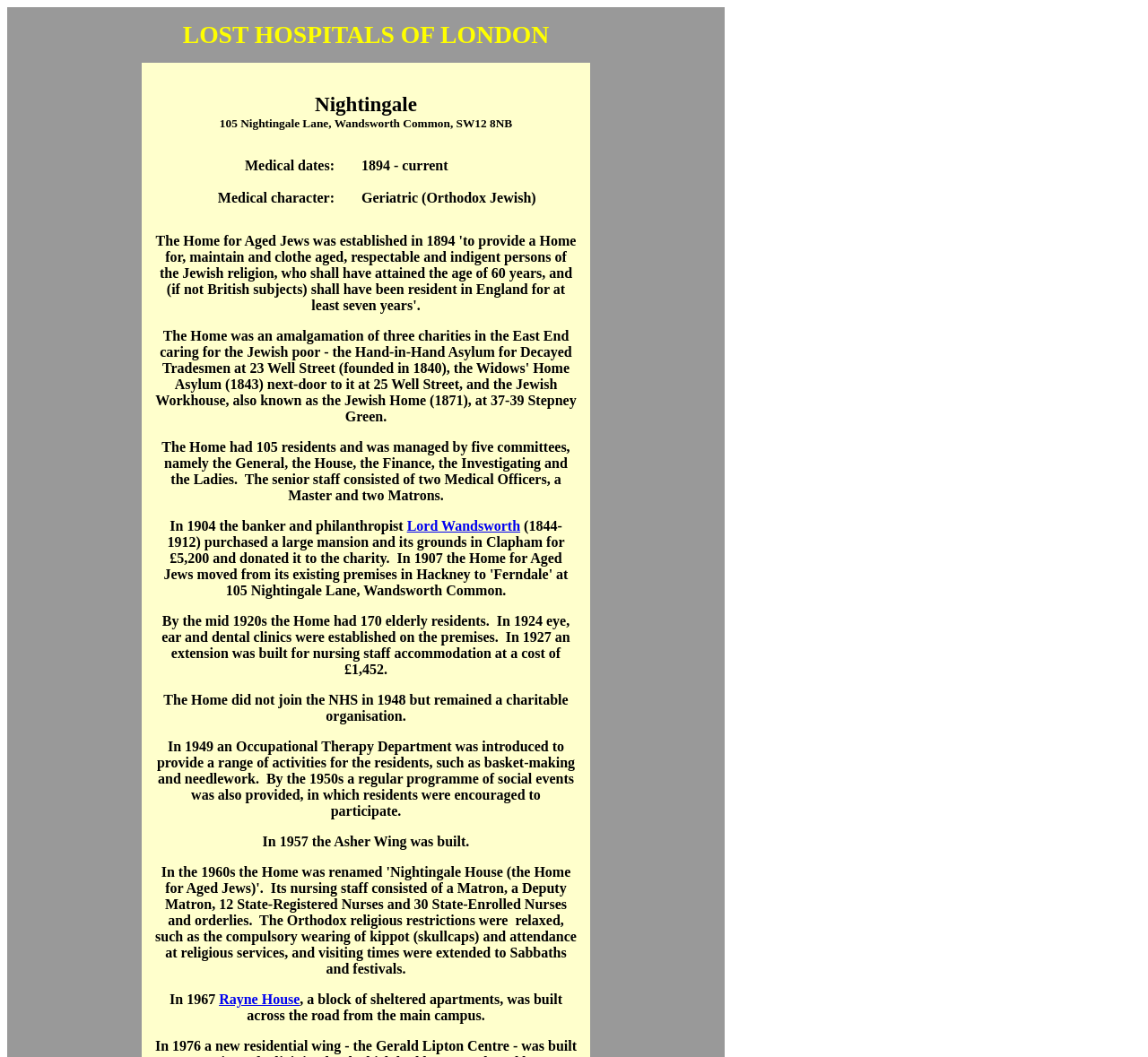How many rows are there in the table?
Please answer using one word or phrase, based on the screenshot.

4